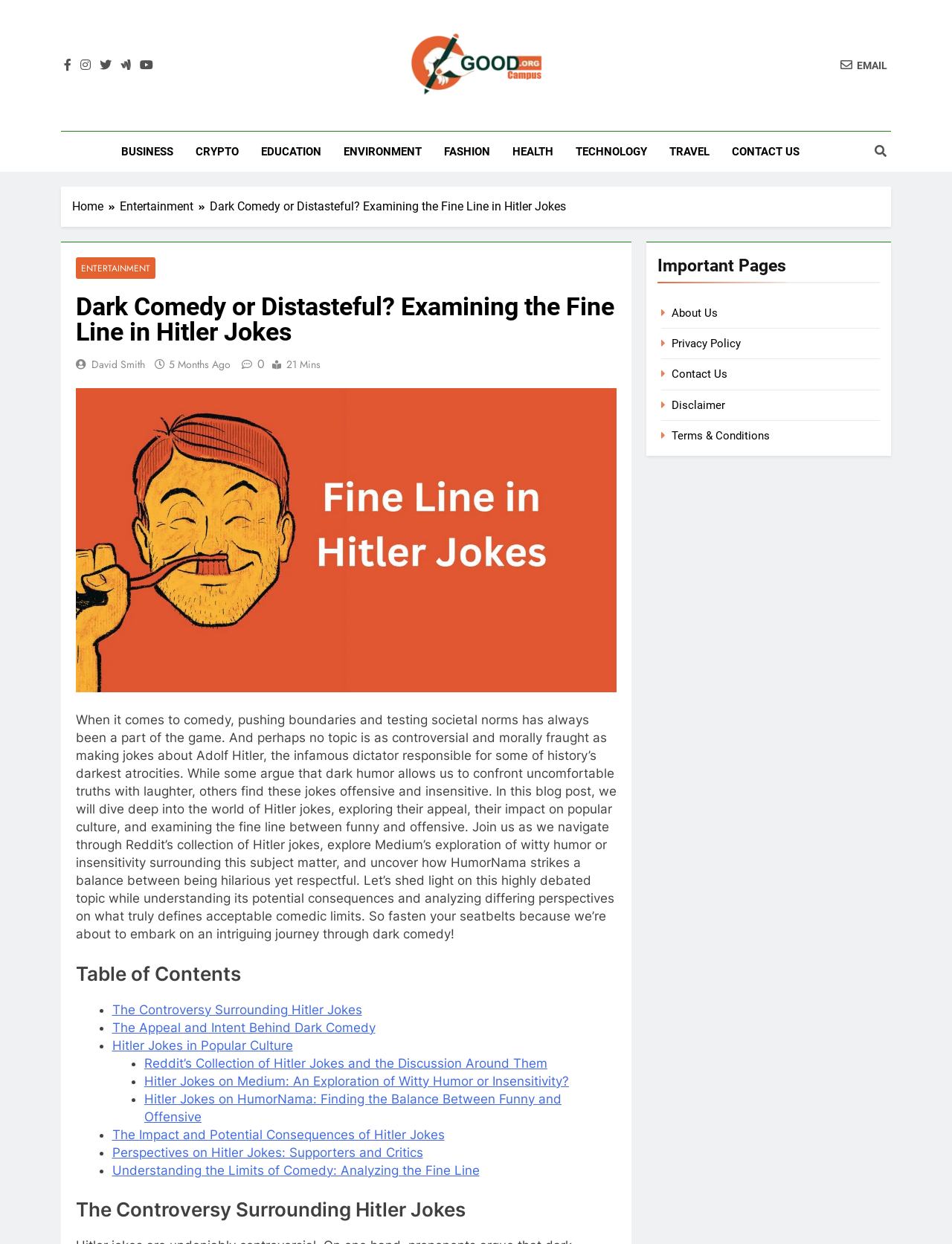Identify the bounding box for the UI element that is described as follows: "Education".

[0.262, 0.105, 0.349, 0.138]